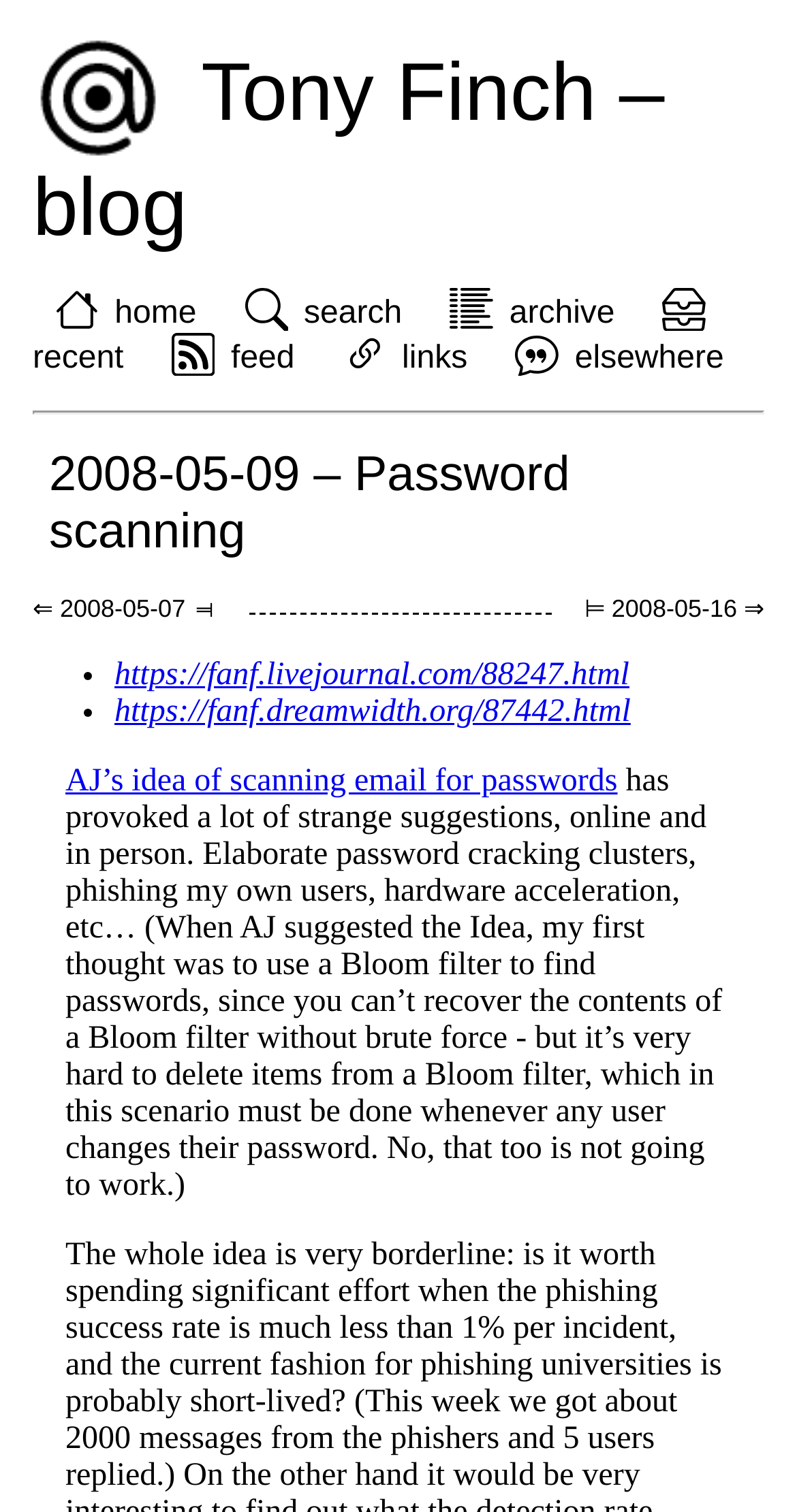Find the bounding box coordinates for the area you need to click to carry out the instruction: "search on the website". The coordinates should be four float numbers between 0 and 1, indicated as [left, top, right, bottom].

[0.381, 0.196, 0.504, 0.219]